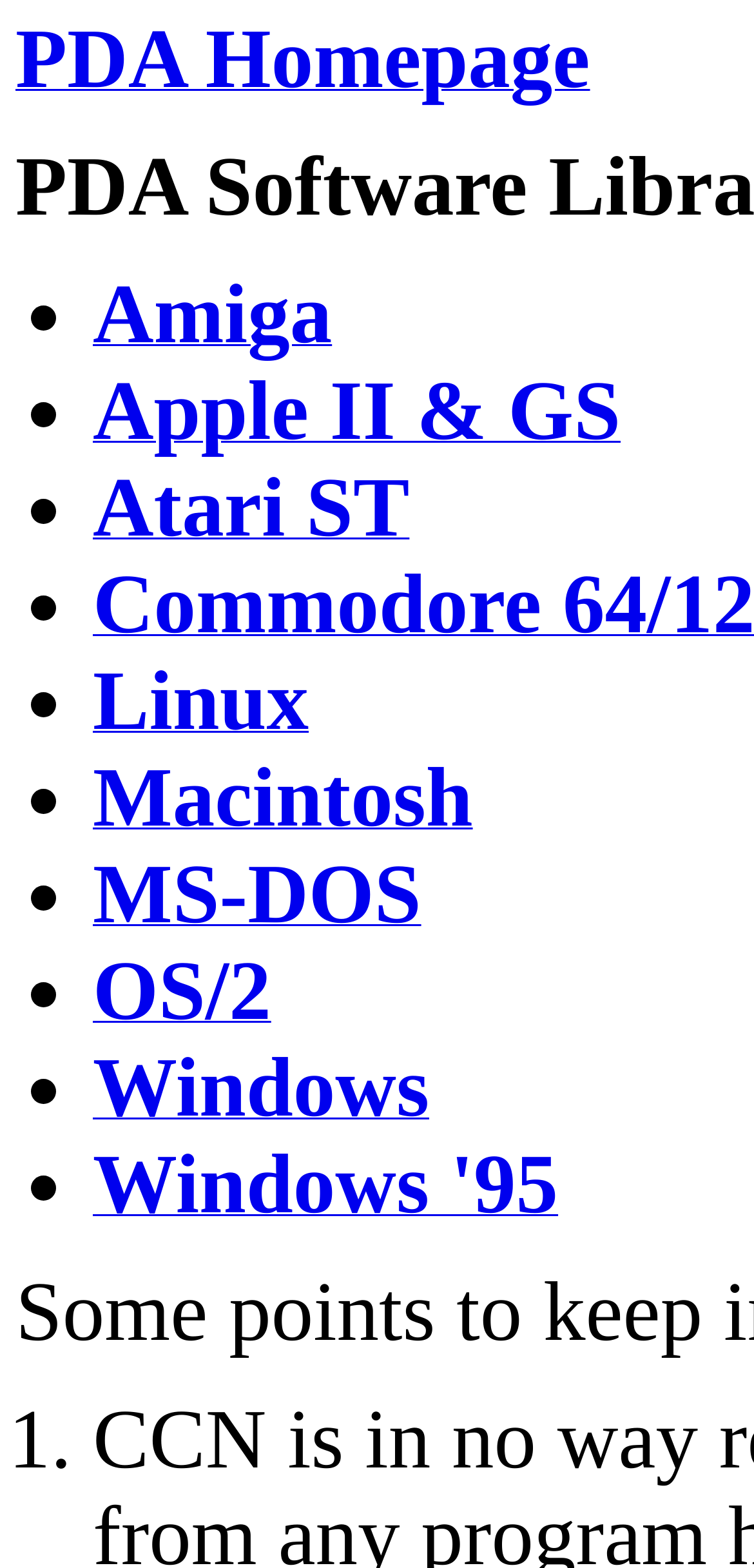Consider the image and give a detailed and elaborate answer to the question: 
How many links are listed on the webpage?

By counting the number of links on the webpage, I found that there are 11 links listed, each with a bullet point marker, starting from 'Amiga' to 'Windows '95'.